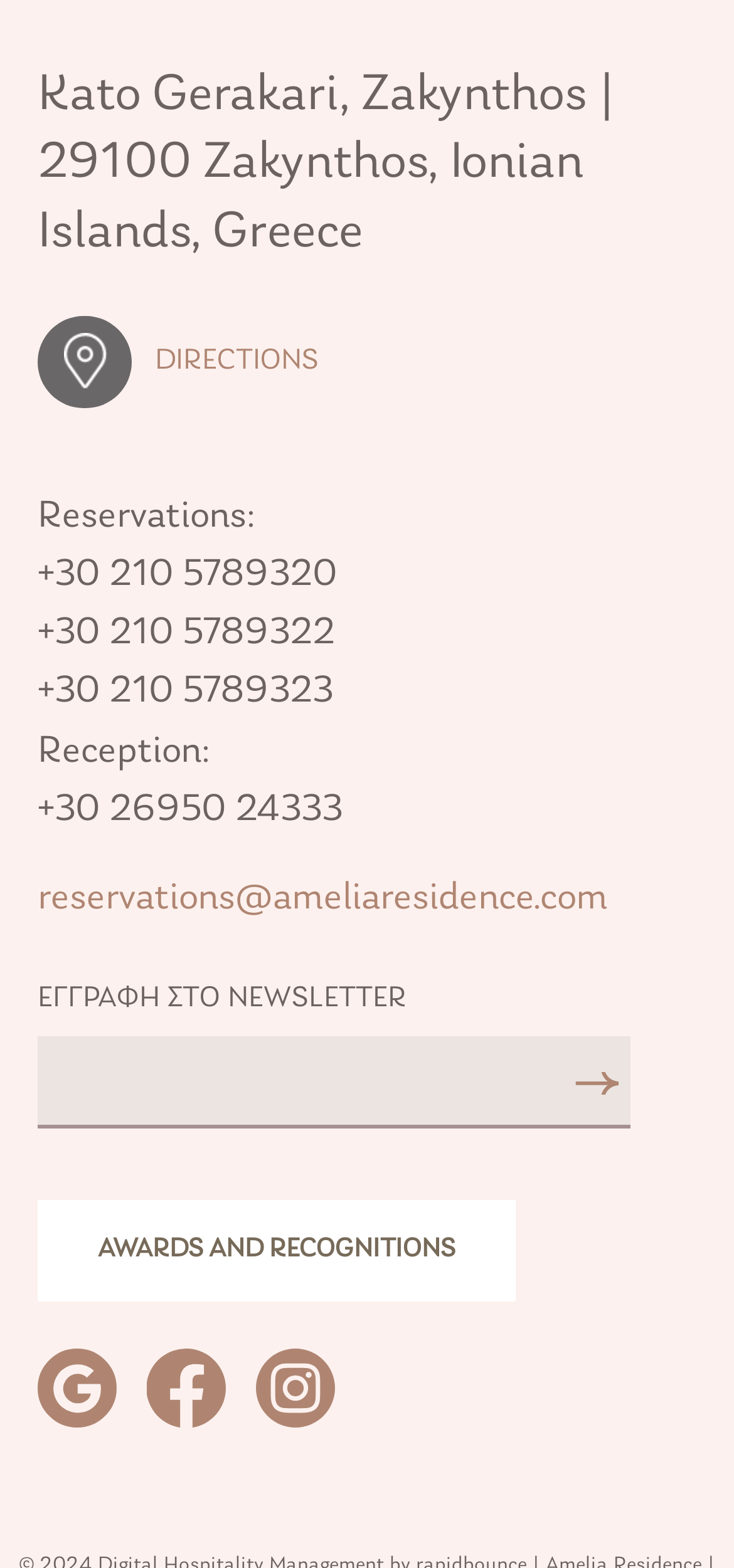How many phone numbers are listed for reservations?
Provide a detailed answer to the question using information from the image.

There are three phone numbers listed for reservations, which can be found in the links with the text '+30 210 5789320', '+30 210 5789322', and '+30 210 5789323'.